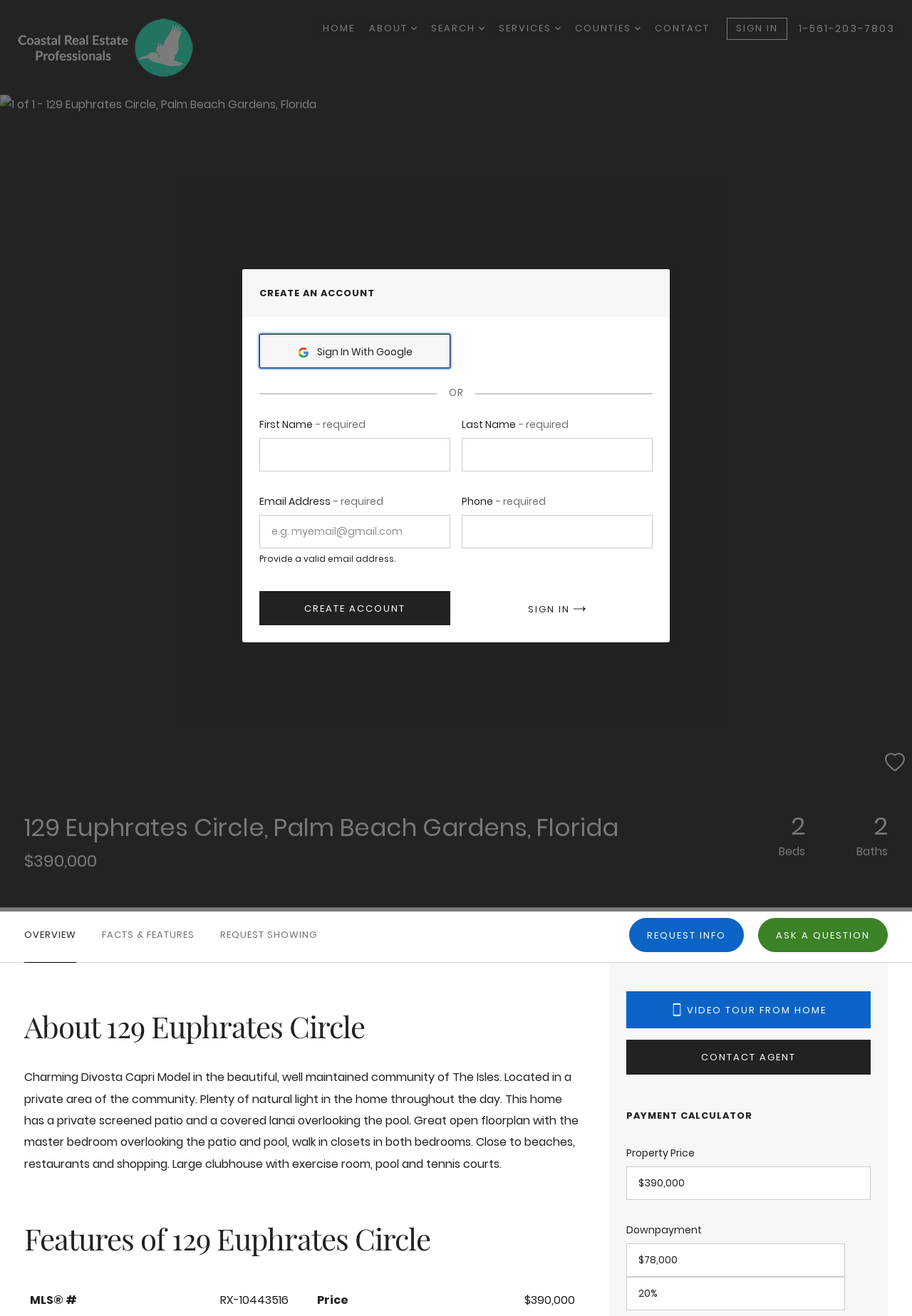What is the price of the property?
Ensure your answer is thorough and detailed.

The price of the property can be found in the property details section, where it is listed as '$390,000'.